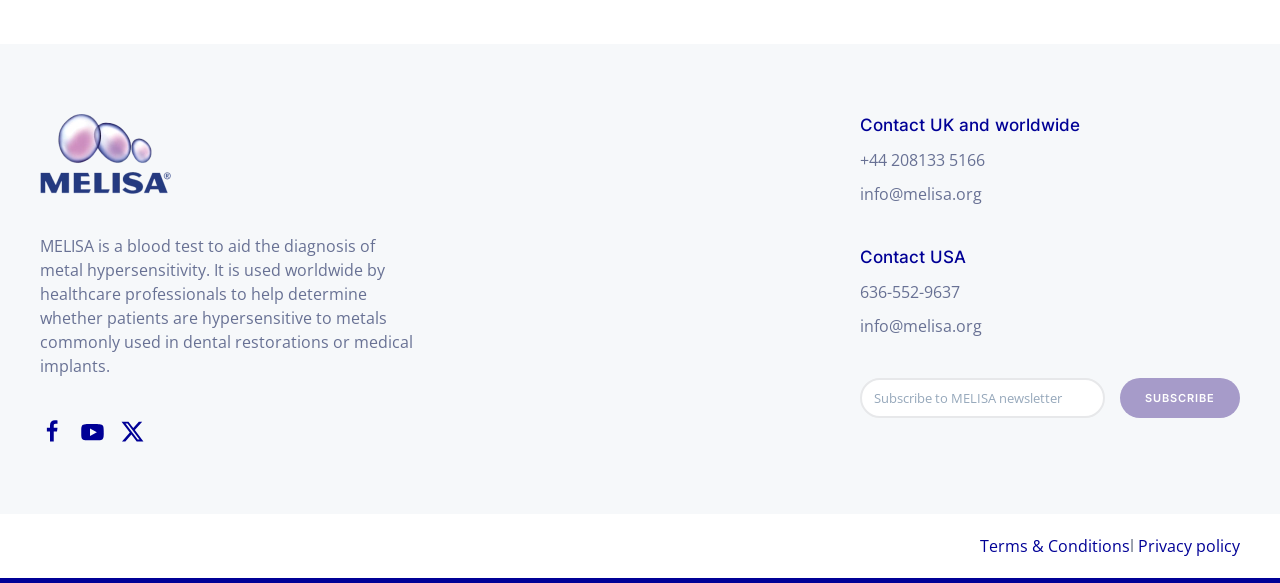Answer the question with a brief word or phrase:
What is the purpose of the textbox?

Subscribe to newsletter